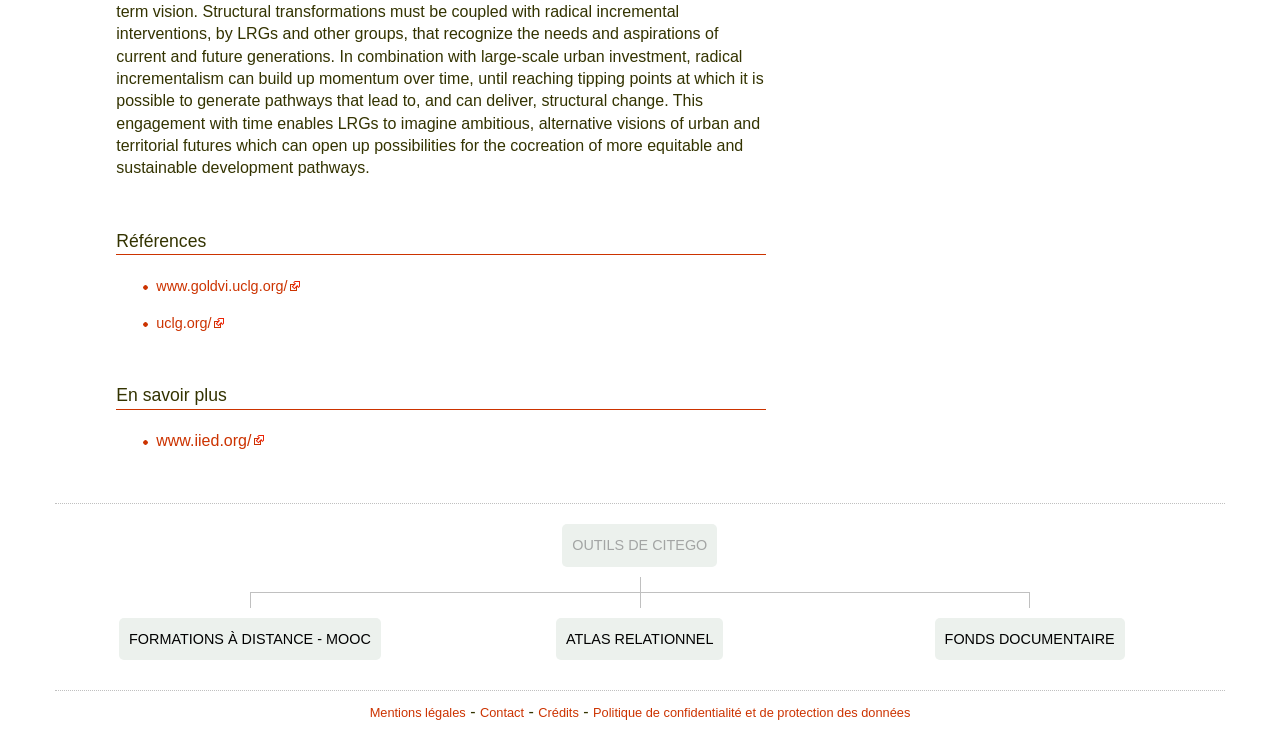Locate the bounding box coordinates of the element that needs to be clicked to carry out the instruction: "go to the ATLAS RELATIONNEL page". The coordinates should be given as four float numbers ranging from 0 to 1, i.e., [left, top, right, bottom].

[0.434, 0.83, 0.565, 0.887]